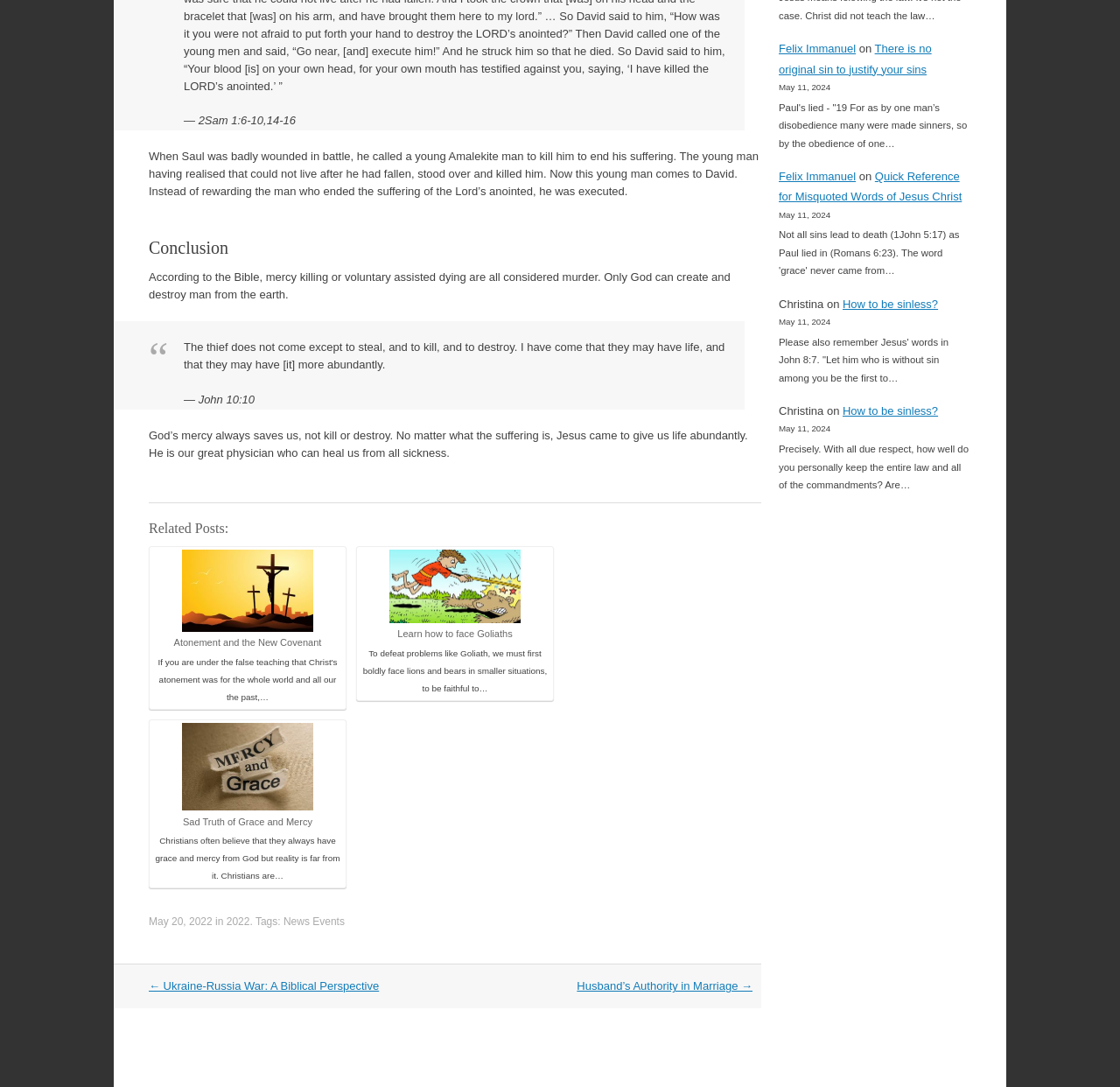Find the bounding box coordinates for the area you need to click to carry out the instruction: "View the post 'How to be sinless?' by Christina". The coordinates should be four float numbers between 0 and 1, indicated as [left, top, right, bottom].

[0.695, 0.372, 0.735, 0.384]